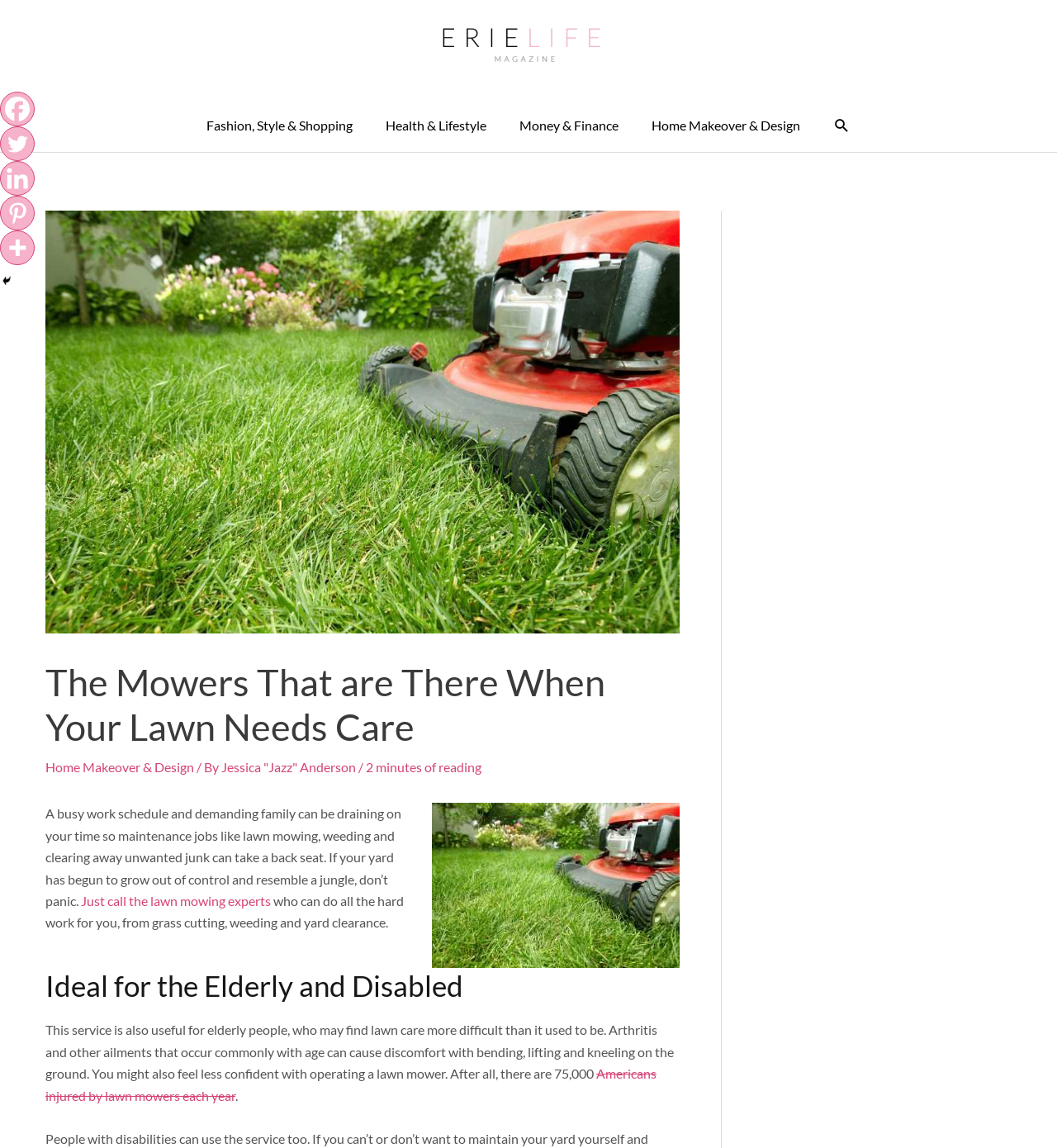Determine the main headline of the webpage and provide its text.

The Mowers That are There When Your Lawn Needs Care